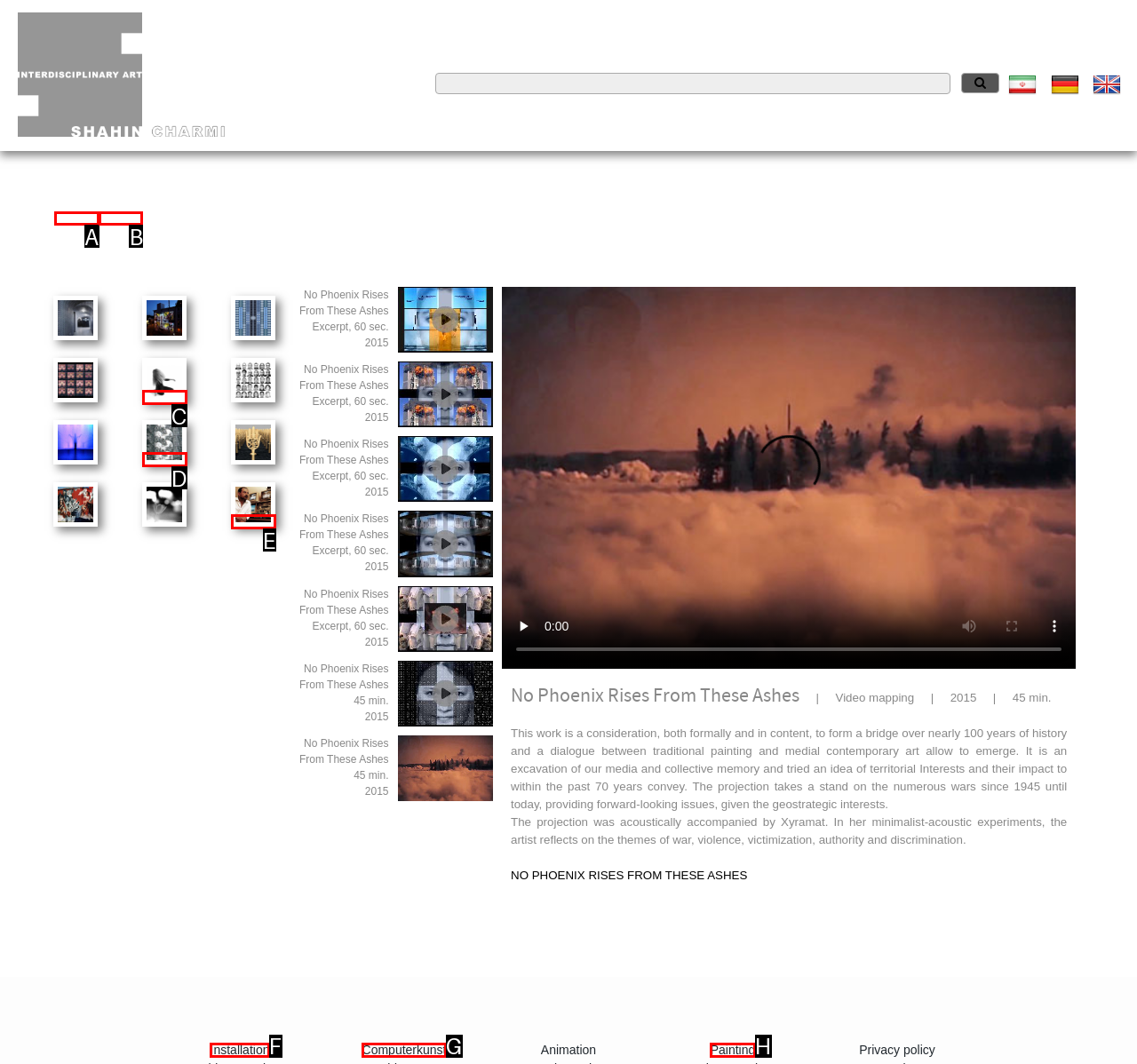Identify the option that corresponds to the description: title="B A C K" 
Provide the letter of the matching option from the available choices directly.

A